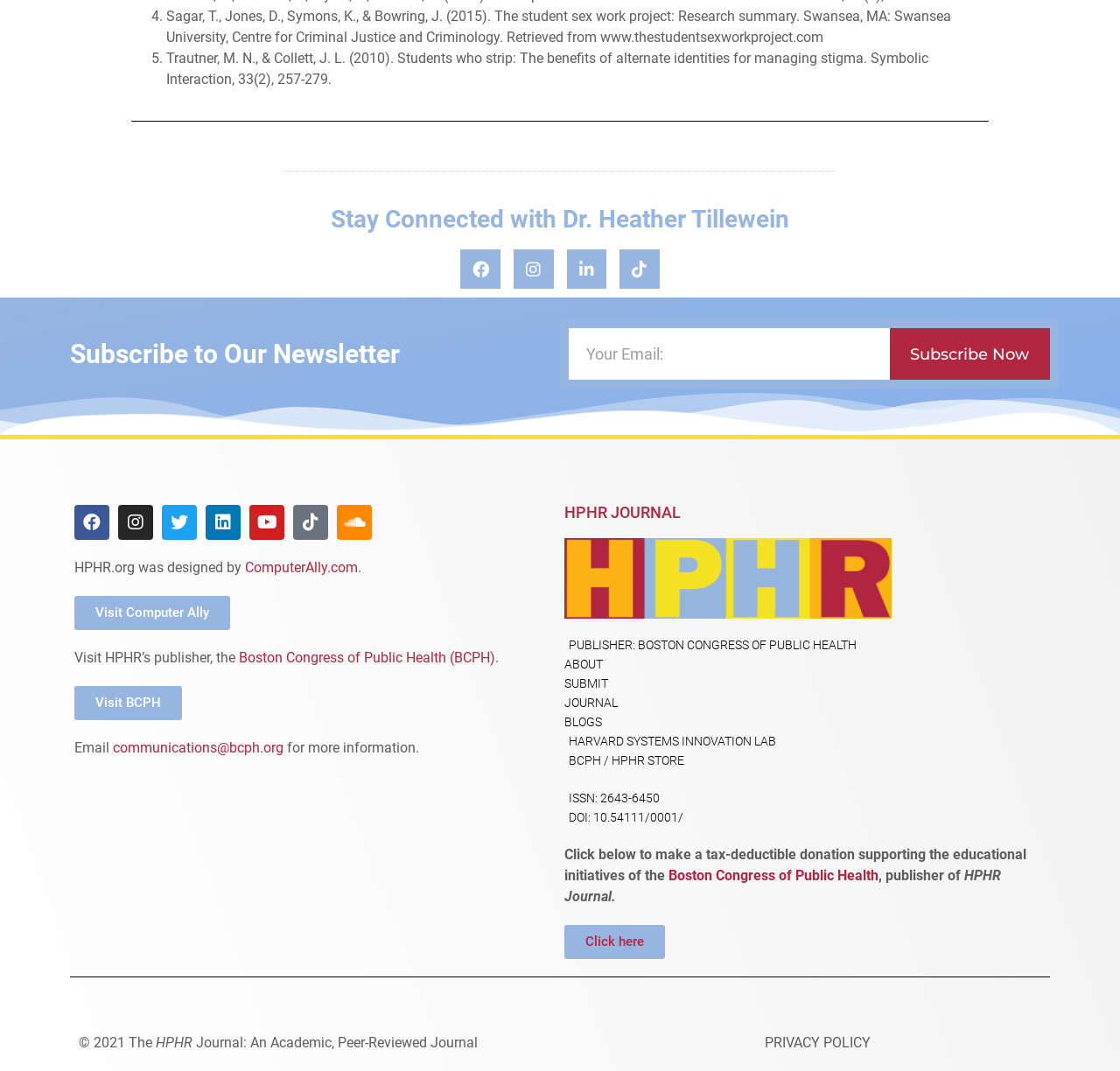Specify the bounding box coordinates of the area that needs to be clicked to achieve the following instruction: "Make a tax-deductible donation".

[0.504, 0.864, 0.594, 0.896]